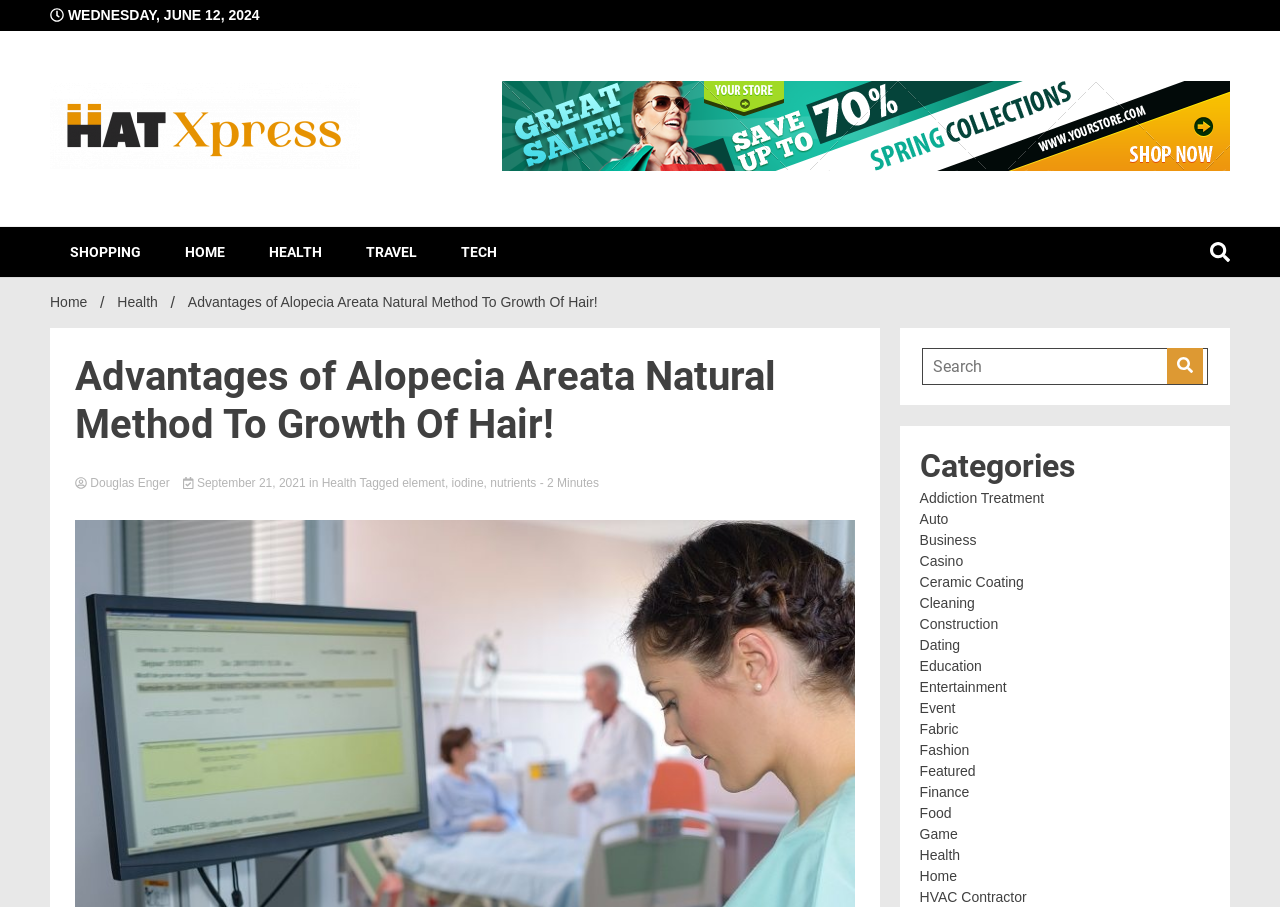Please locate the bounding box coordinates of the element's region that needs to be clicked to follow the instruction: "Click on the 'Hat Xpress' link". The bounding box coordinates should be provided as four float numbers between 0 and 1, i.e., [left, top, right, bottom].

[0.039, 0.201, 0.441, 0.334]